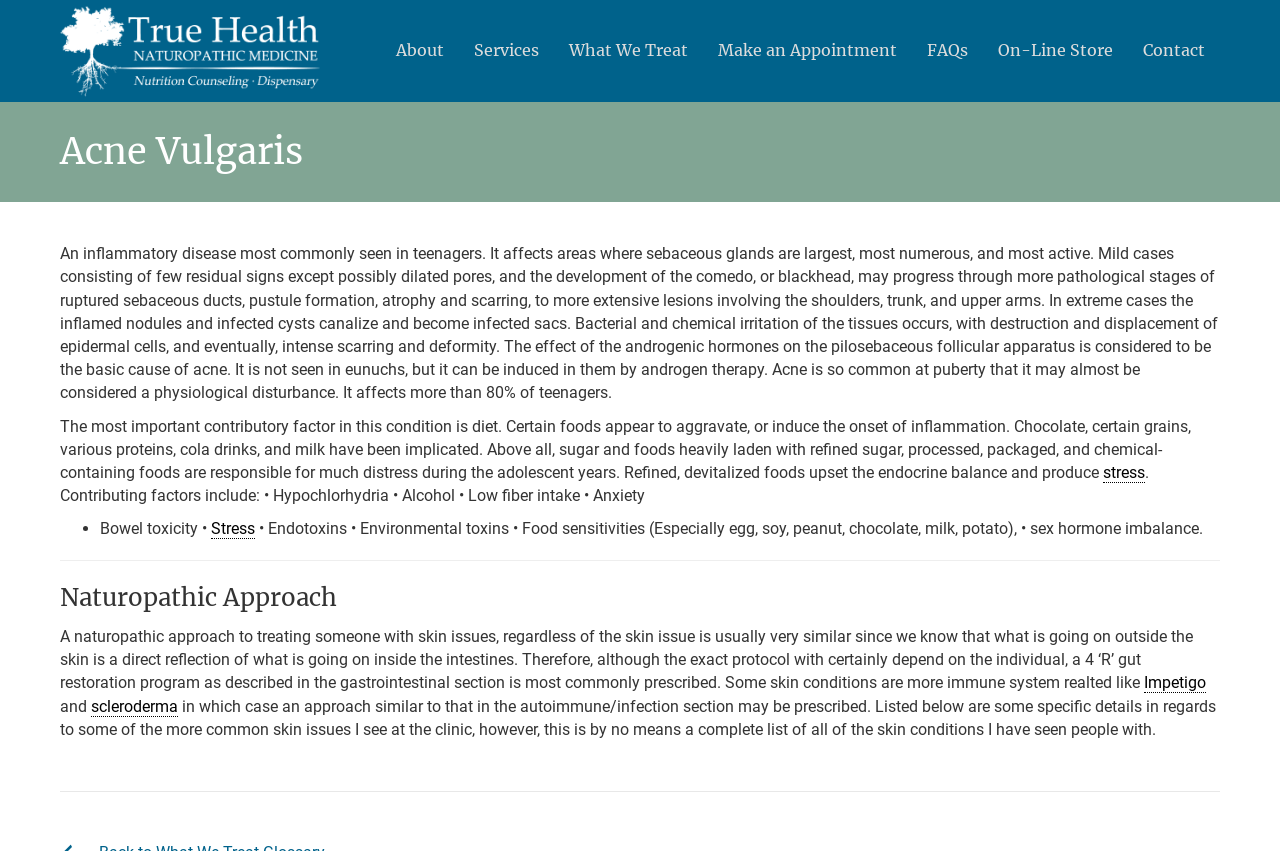Kindly provide the bounding box coordinates of the section you need to click on to fulfill the given instruction: "Click the 'What We Treat' link".

[0.437, 0.038, 0.545, 0.082]